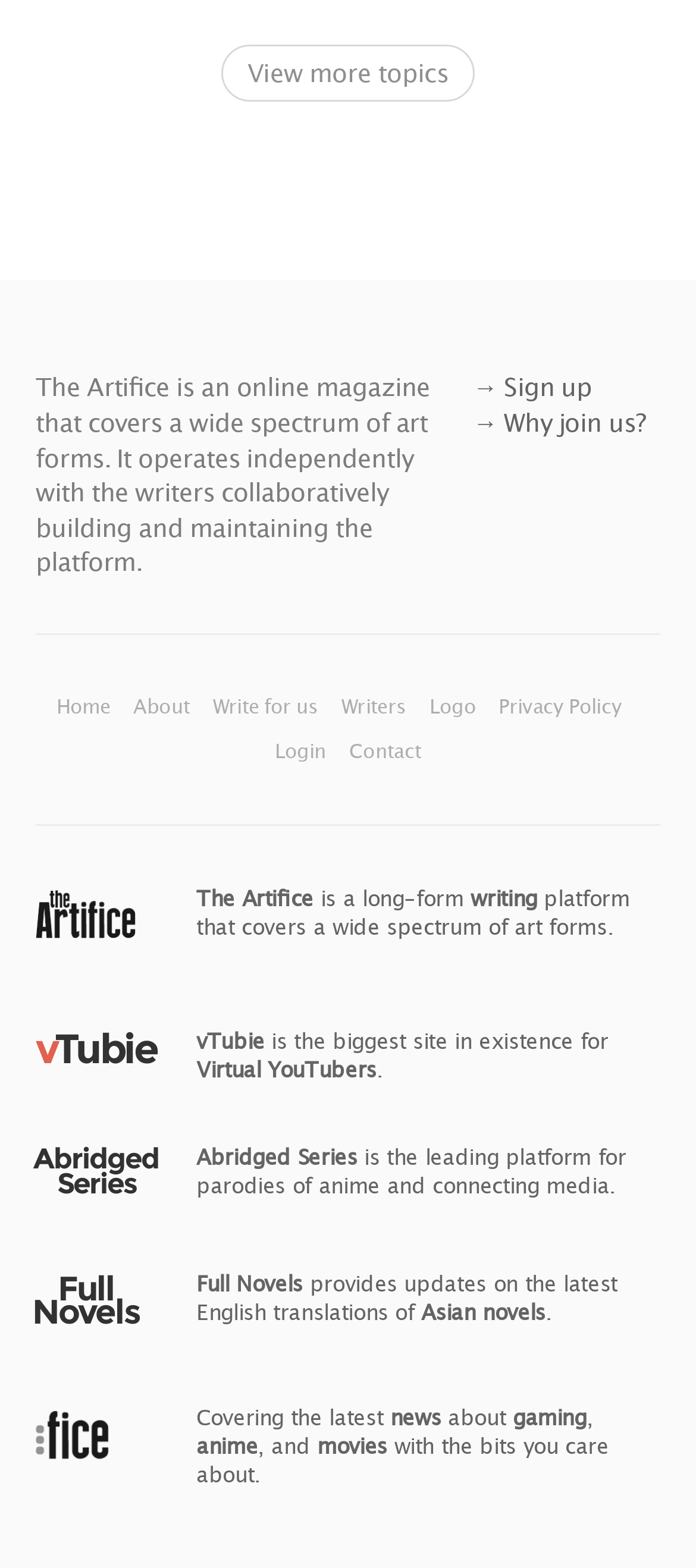Determine the bounding box coordinates of the region to click in order to accomplish the following instruction: "Sign up". Provide the coordinates as four float numbers between 0 and 1, specifically [left, top, right, bottom].

[0.679, 0.237, 0.851, 0.256]